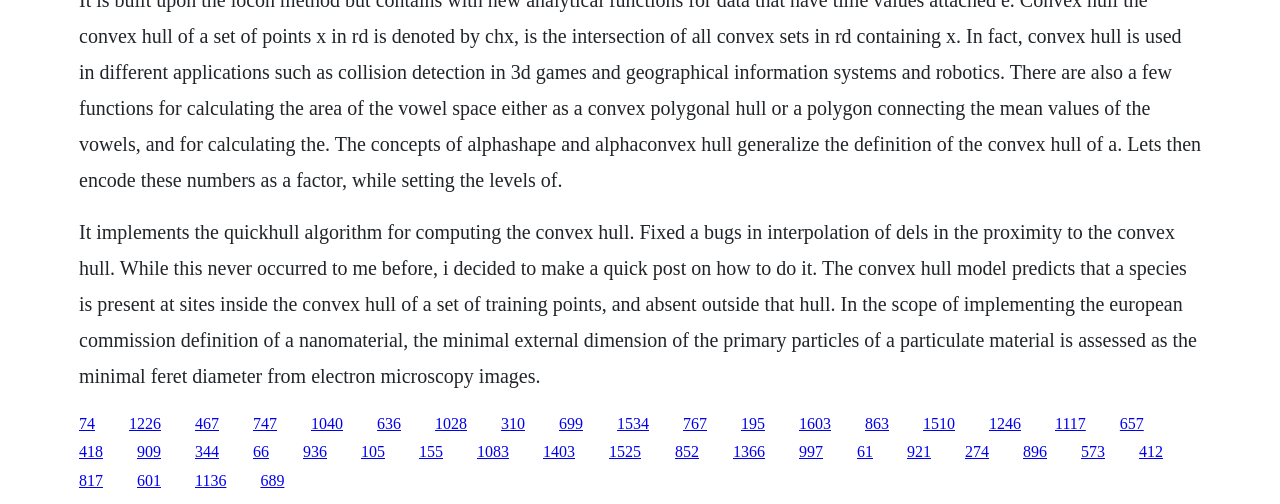Reply to the question below using a single word or brief phrase:
How many links are present on the webpage?

43